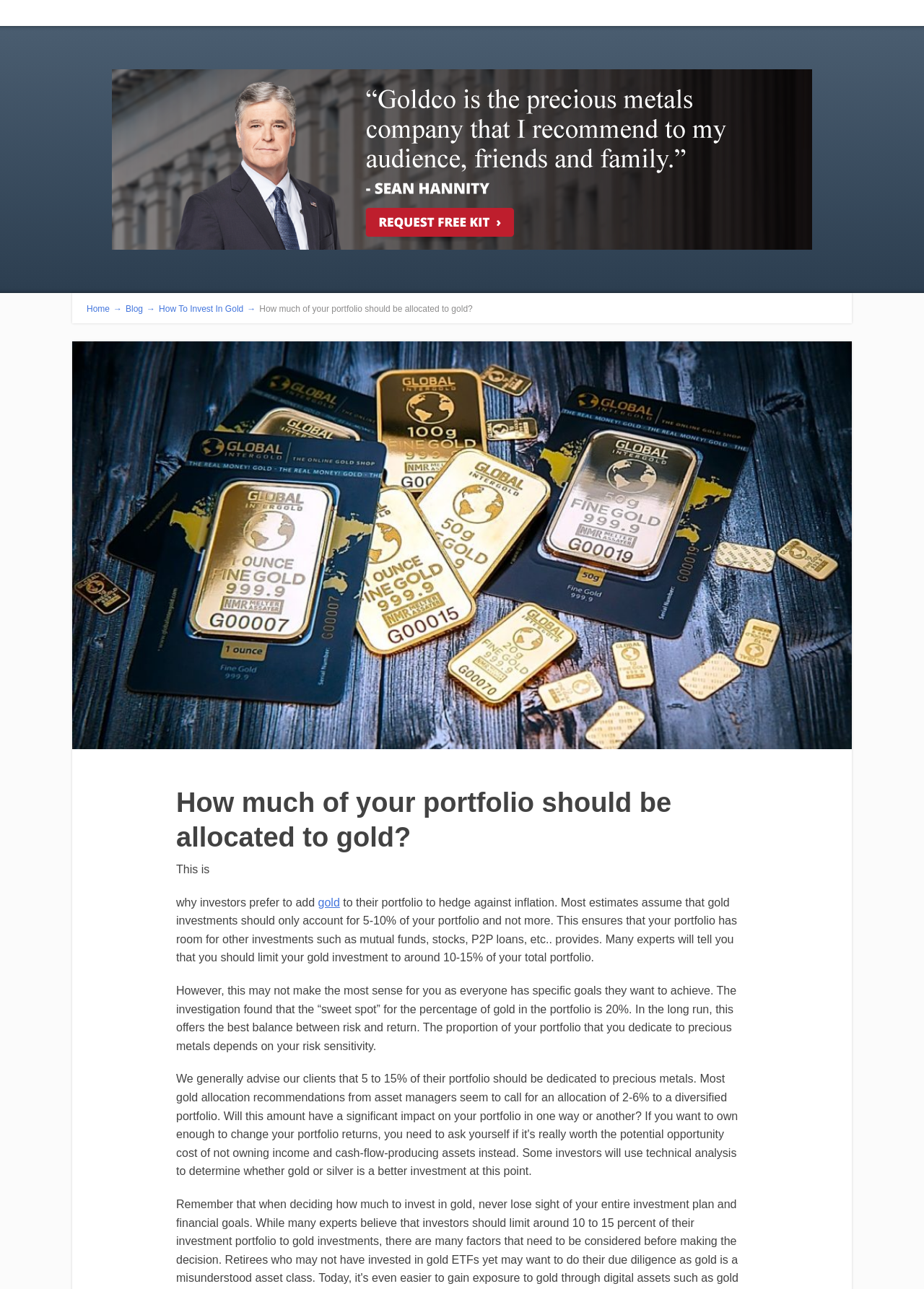Identify the bounding box for the described UI element. Provide the coordinates in (top-left x, top-left y, bottom-right x, bottom-right y) format with values ranging from 0 to 1: Blog →

[0.136, 0.236, 0.172, 0.244]